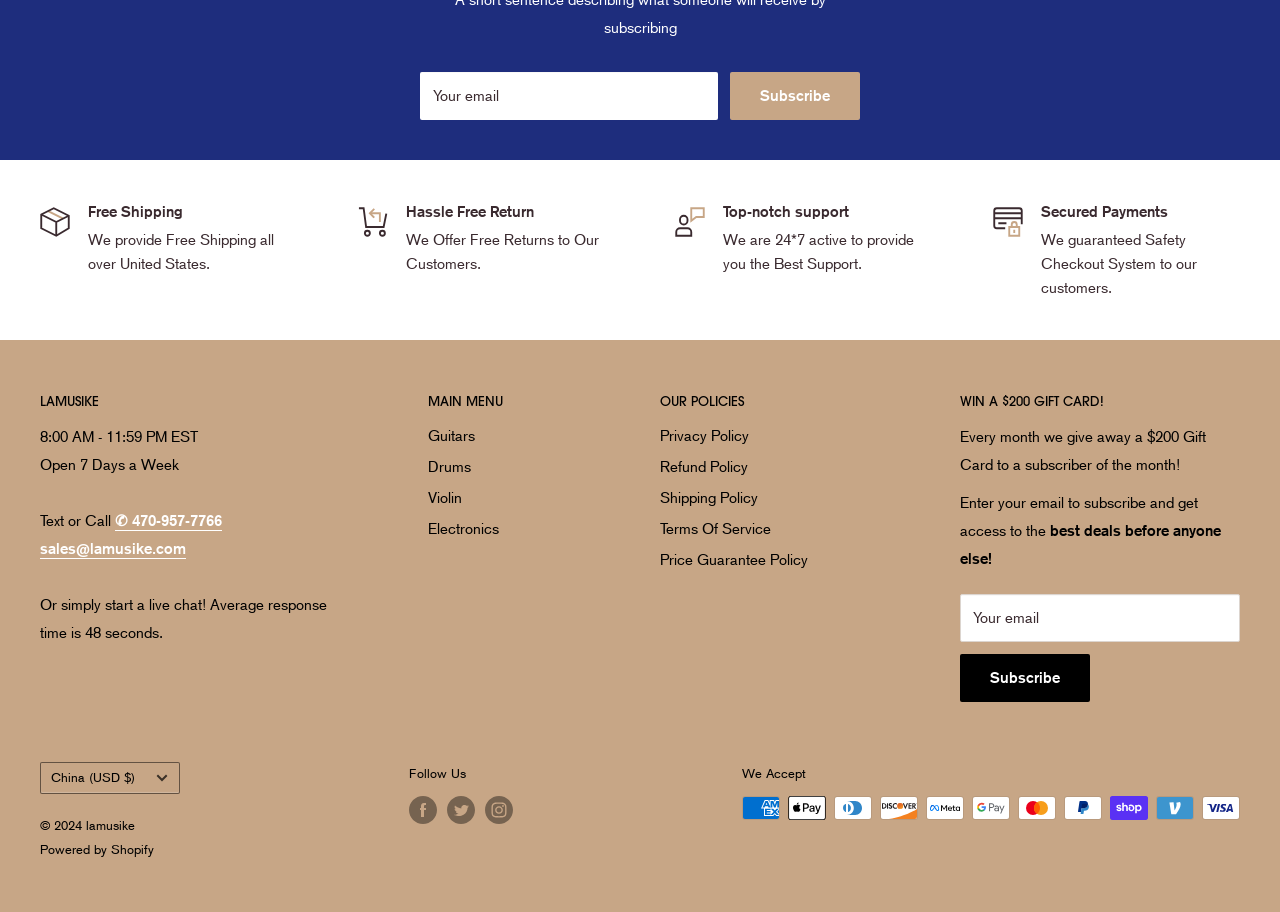What is the gift card giveaway?
Based on the visual information, provide a detailed and comprehensive answer.

The company gives away a $200 gift card every month to a subscriber of the month, as mentioned in the section 'WIN A $200 GIFT CARD!'.